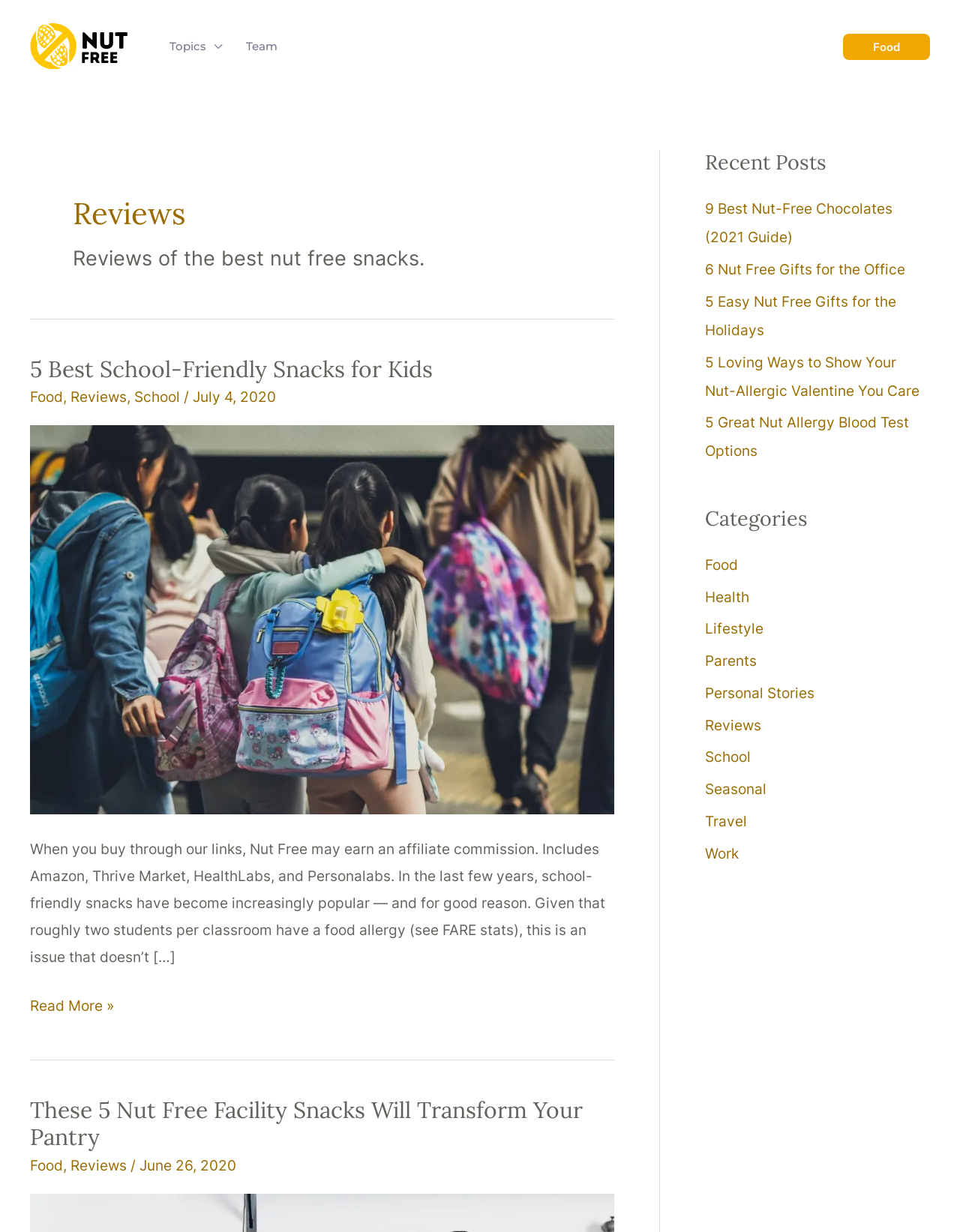What type of snacks are reviewed on this website?
Provide a thorough and detailed answer to the question.

The meta description of the webpage says 'Reviews of the best nut free snacks', and the articles on the webpage are about reviewing nut free snacks.